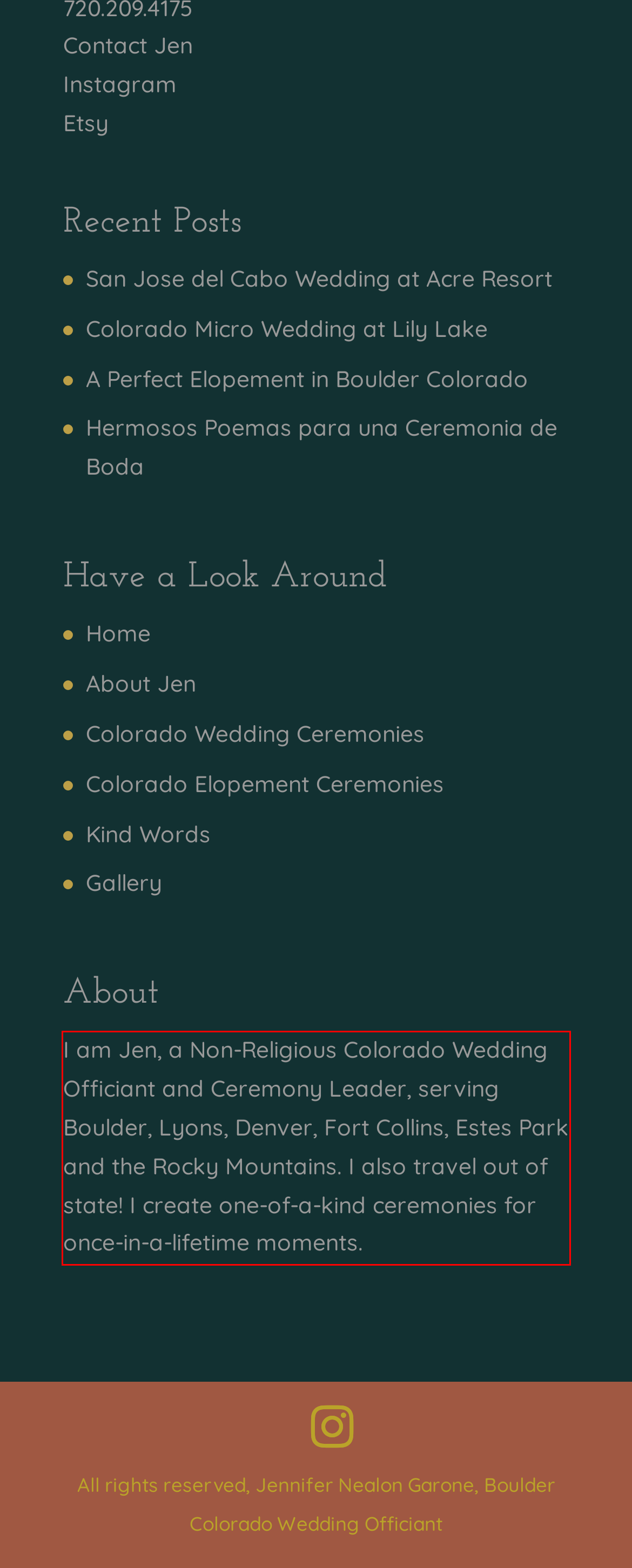Extract and provide the text found inside the red rectangle in the screenshot of the webpage.

I am Jen, a Non-Religious Colorado Wedding Officiant and Ceremony Leader, serving Boulder, Lyons, Denver, Fort Collins, Estes Park and the Rocky Mountains. I also travel out of state! I create one-of-a-kind ceremonies for once-in-a-lifetime moments.